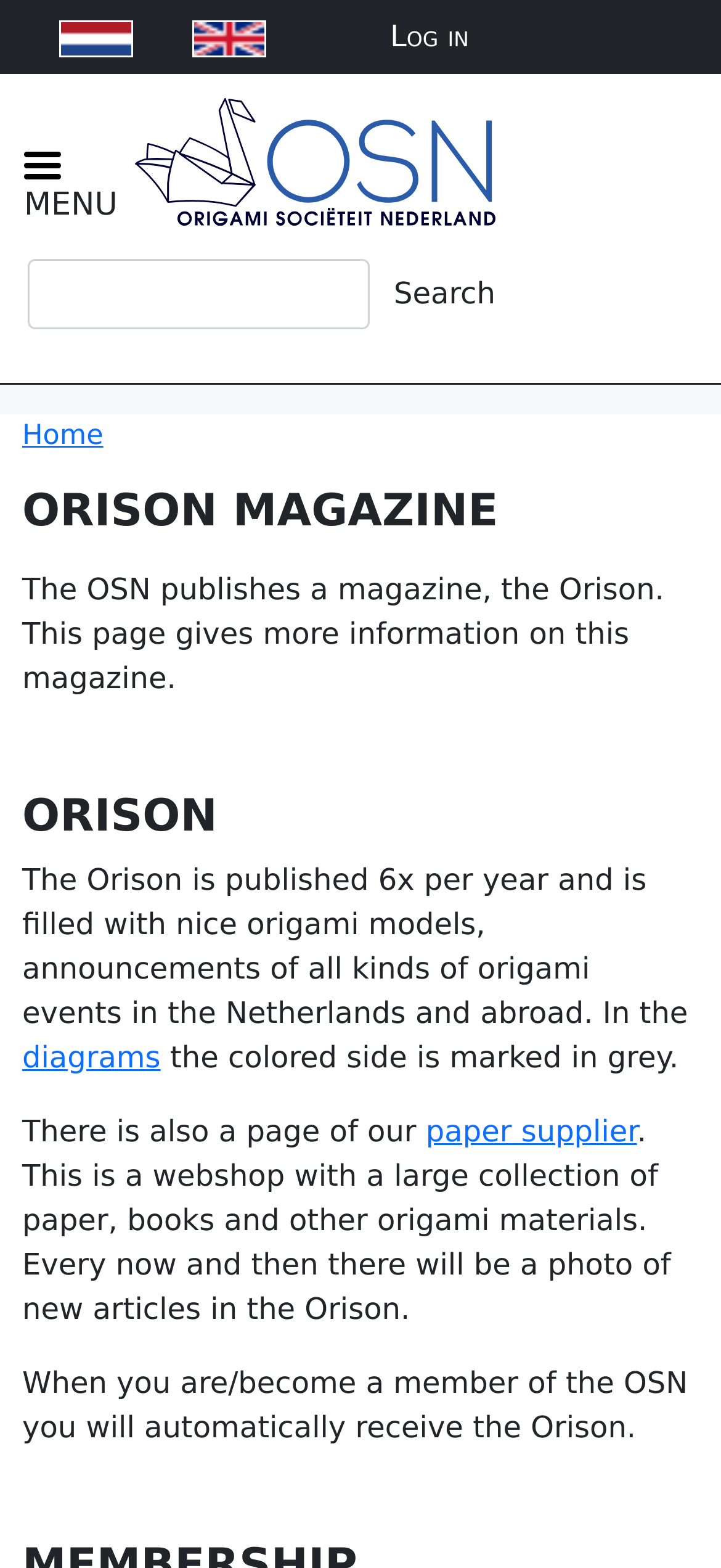Show me the bounding box coordinates of the clickable region to achieve the task as per the instruction: "Go to Home page".

[0.187, 0.121, 0.687, 0.149]